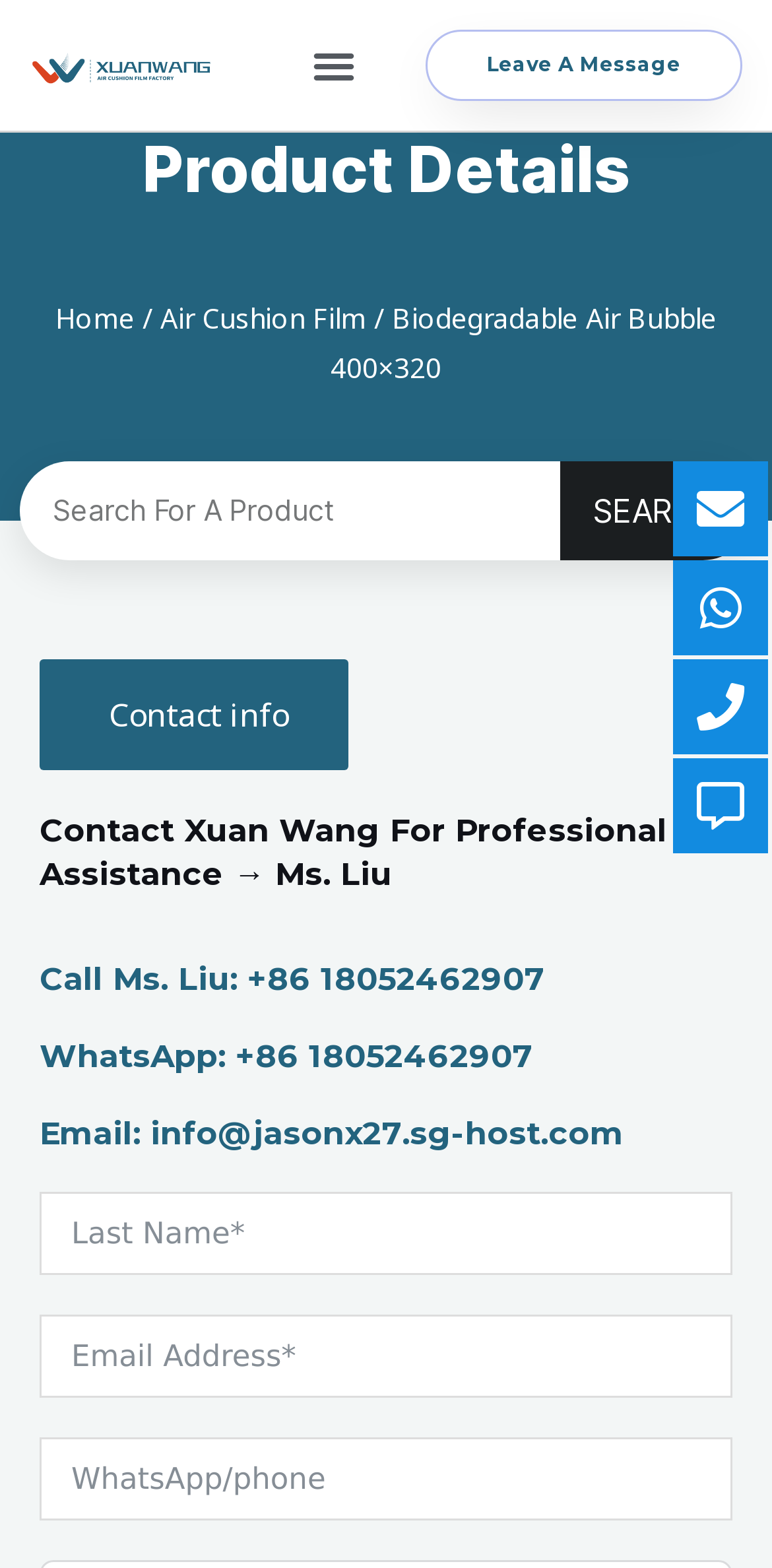Please mark the bounding box coordinates of the area that should be clicked to carry out the instruction: "Click the menu toggle button".

[0.39, 0.021, 0.474, 0.062]